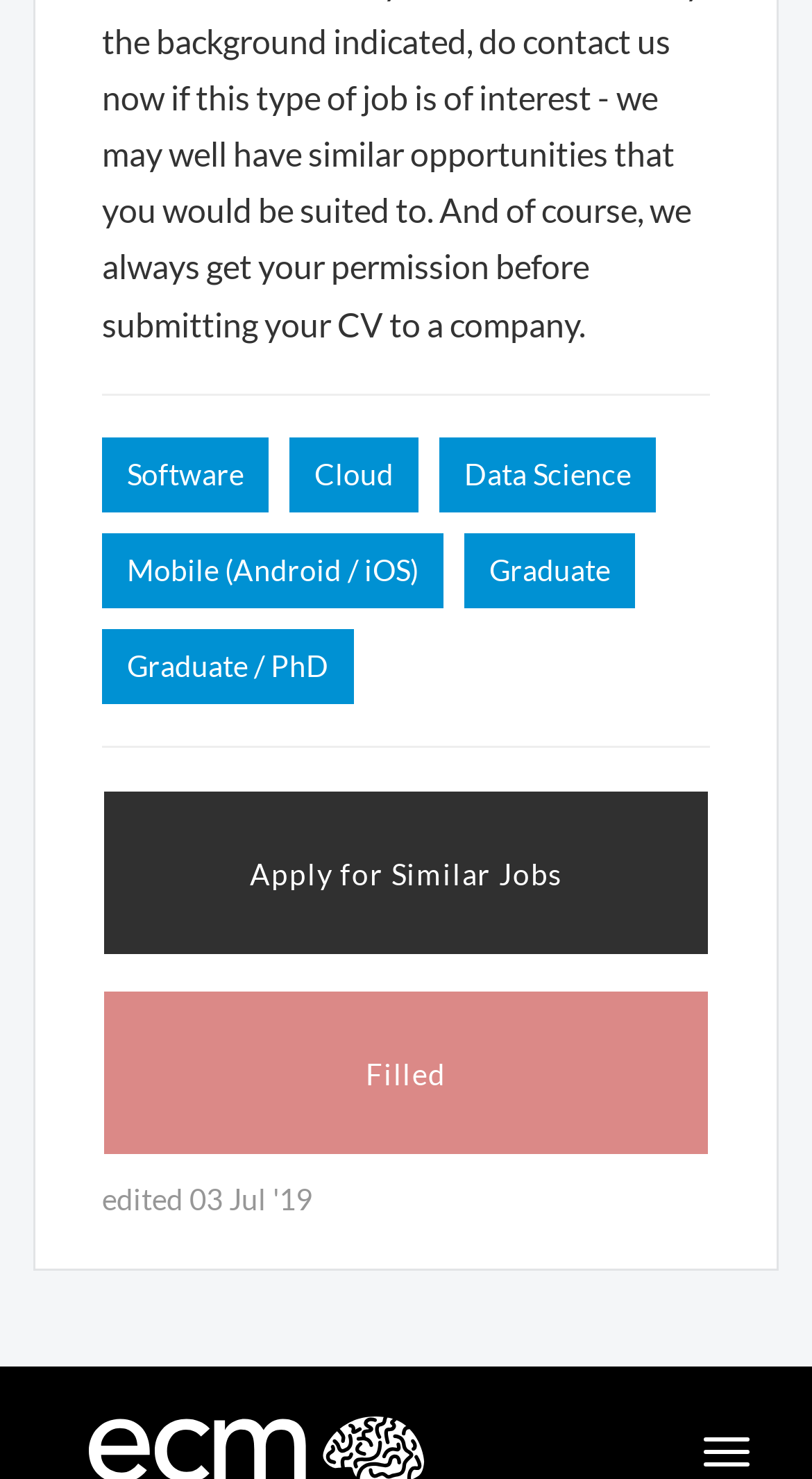Determine the bounding box for the UI element as described: "aria-label="twitter top1 graphic"". The coordinates should be represented as four float numbers between 0 and 1, formatted as [left, top, right, bottom].

None